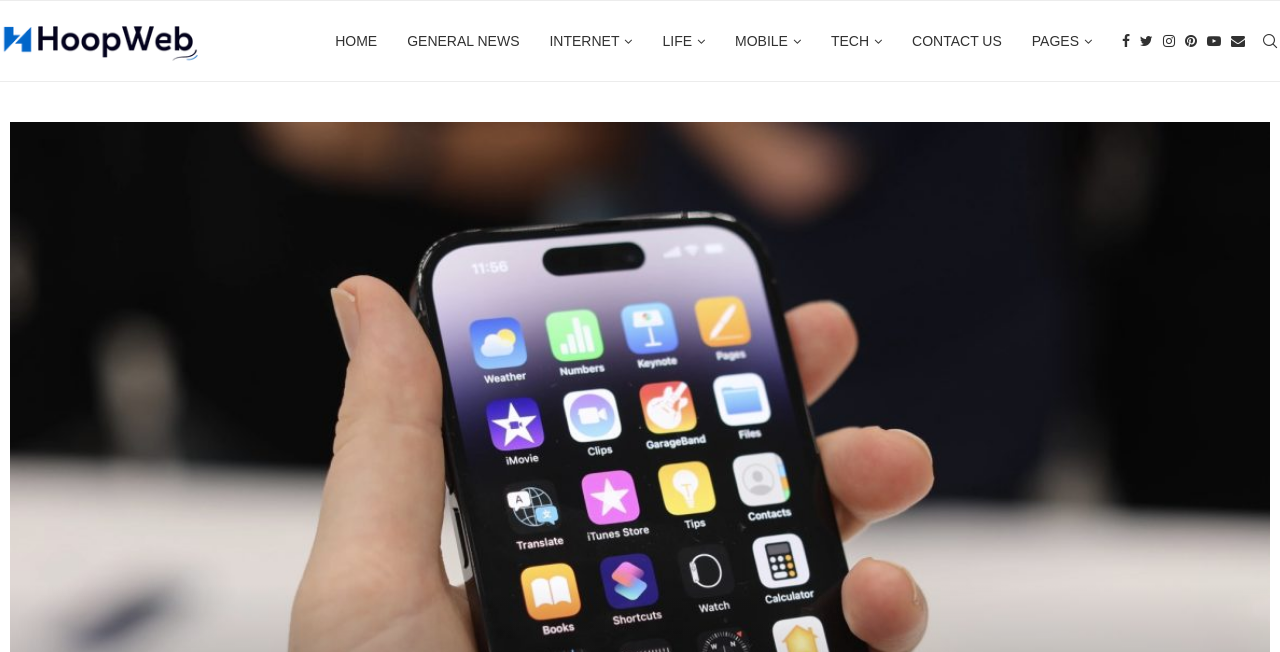How many main menu items are present?
Examine the webpage screenshot and provide an in-depth answer to the question.

The main menu items are present at the top of the webpage. There are 'HOME', 'GENERAL NEWS', 'INTERNET', 'LIFE', 'MOBILE', 'TECH', 'CONTACT US', and 'PAGES' menu items, which makes a total of 8 main menu items.